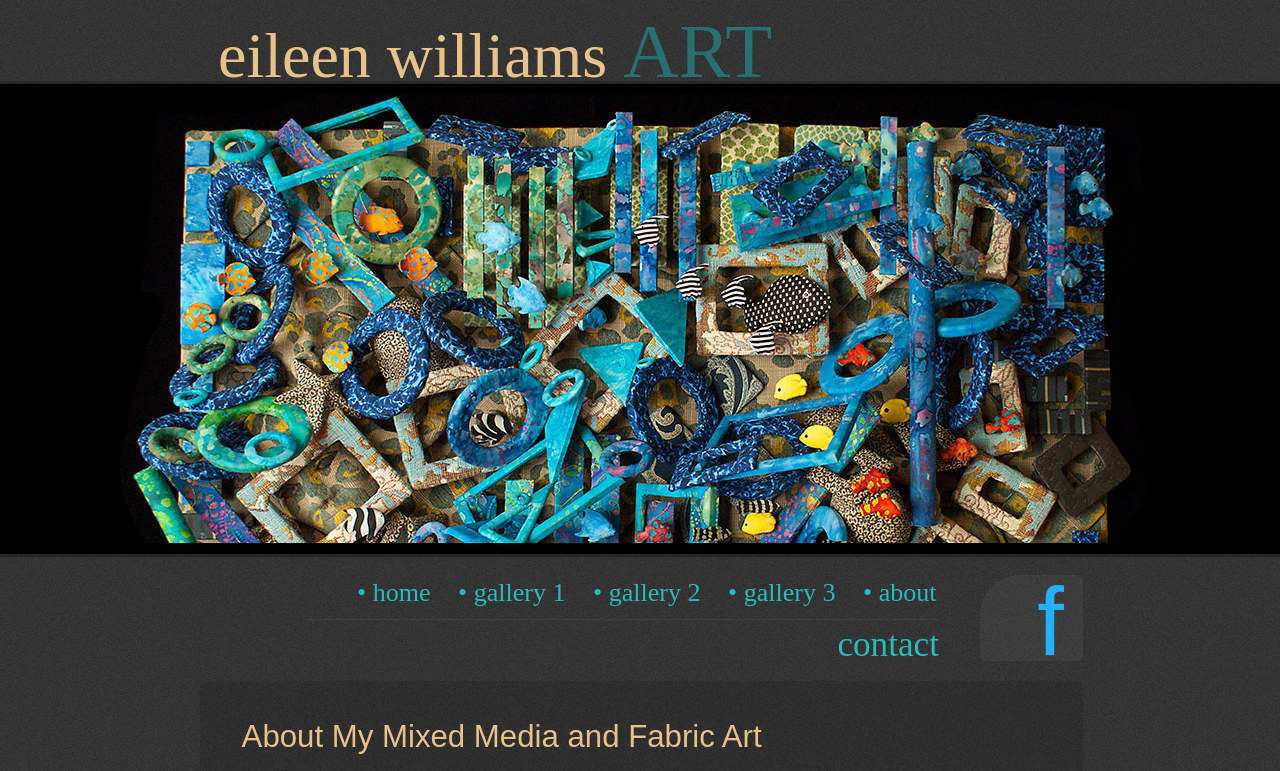Provide a short, one-word or phrase answer to the question below:
Is there a contact link on the page?

Yes